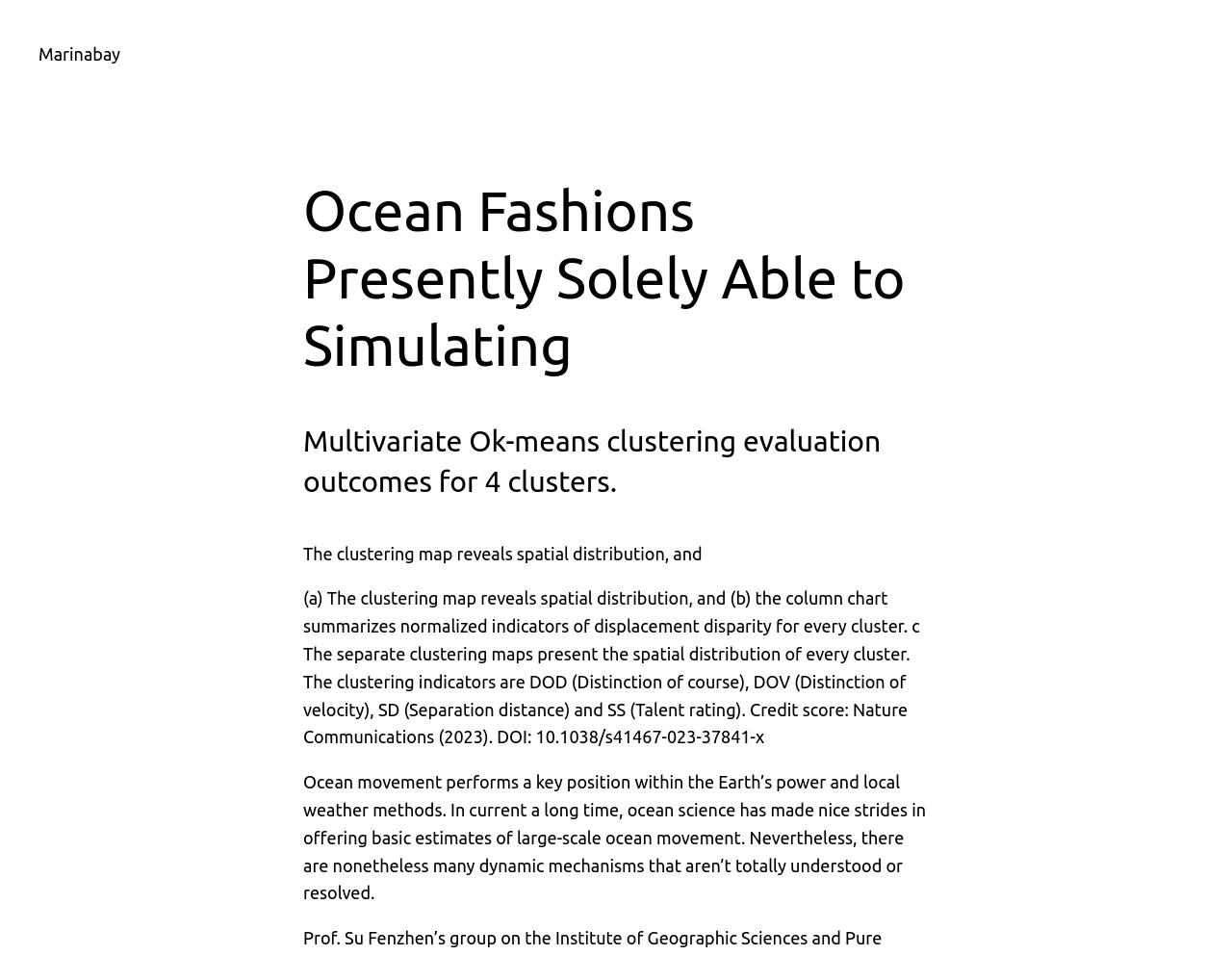Extract the main heading from the webpage content.

Ocean Fashions Presently Solely Able to Simulating